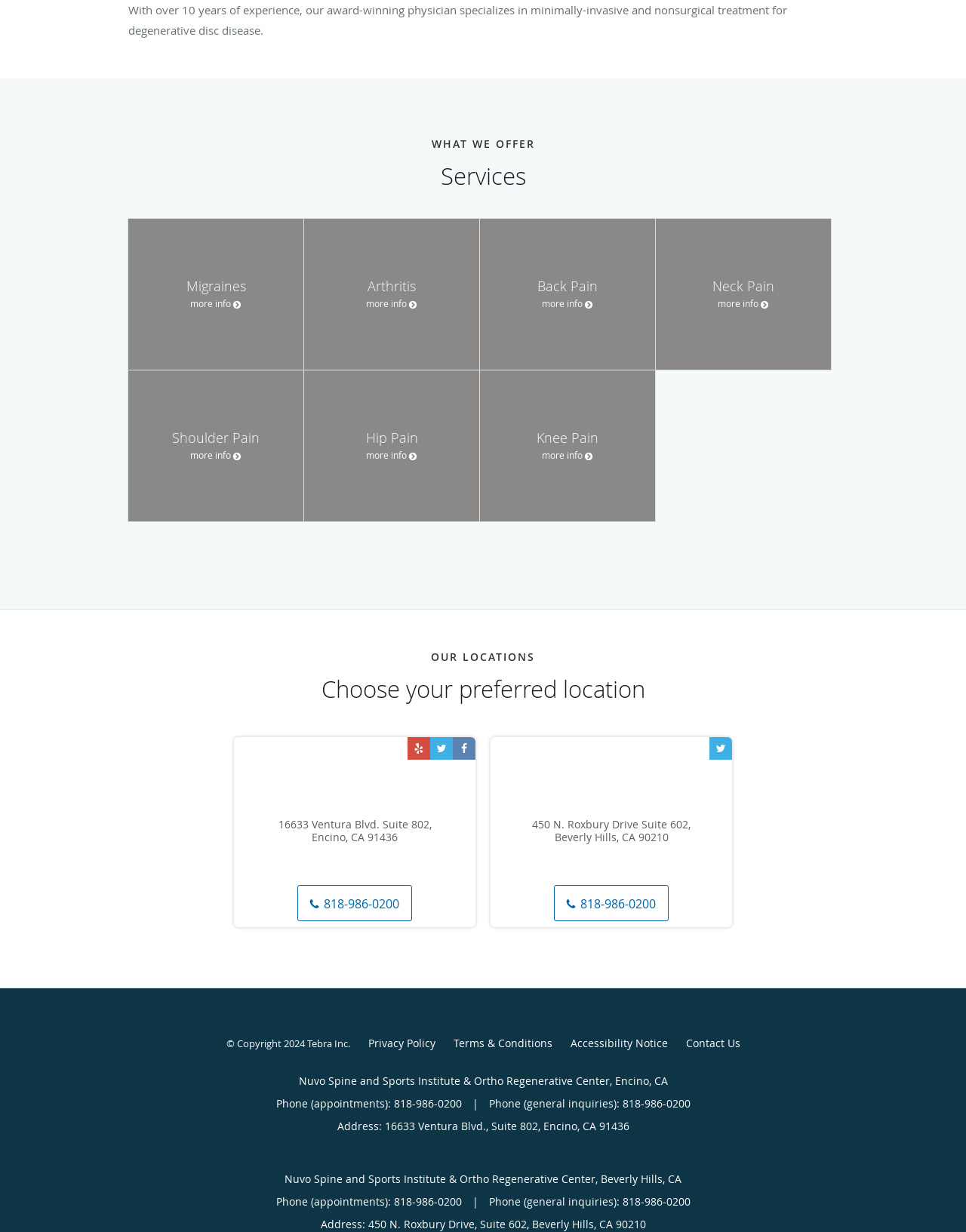Find the bounding box coordinates of the area that needs to be clicked in order to achieve the following instruction: "View the map of Encino". The coordinates should be specified as four float numbers between 0 and 1, i.e., [left, top, right, bottom].

[0.242, 0.598, 0.492, 0.714]